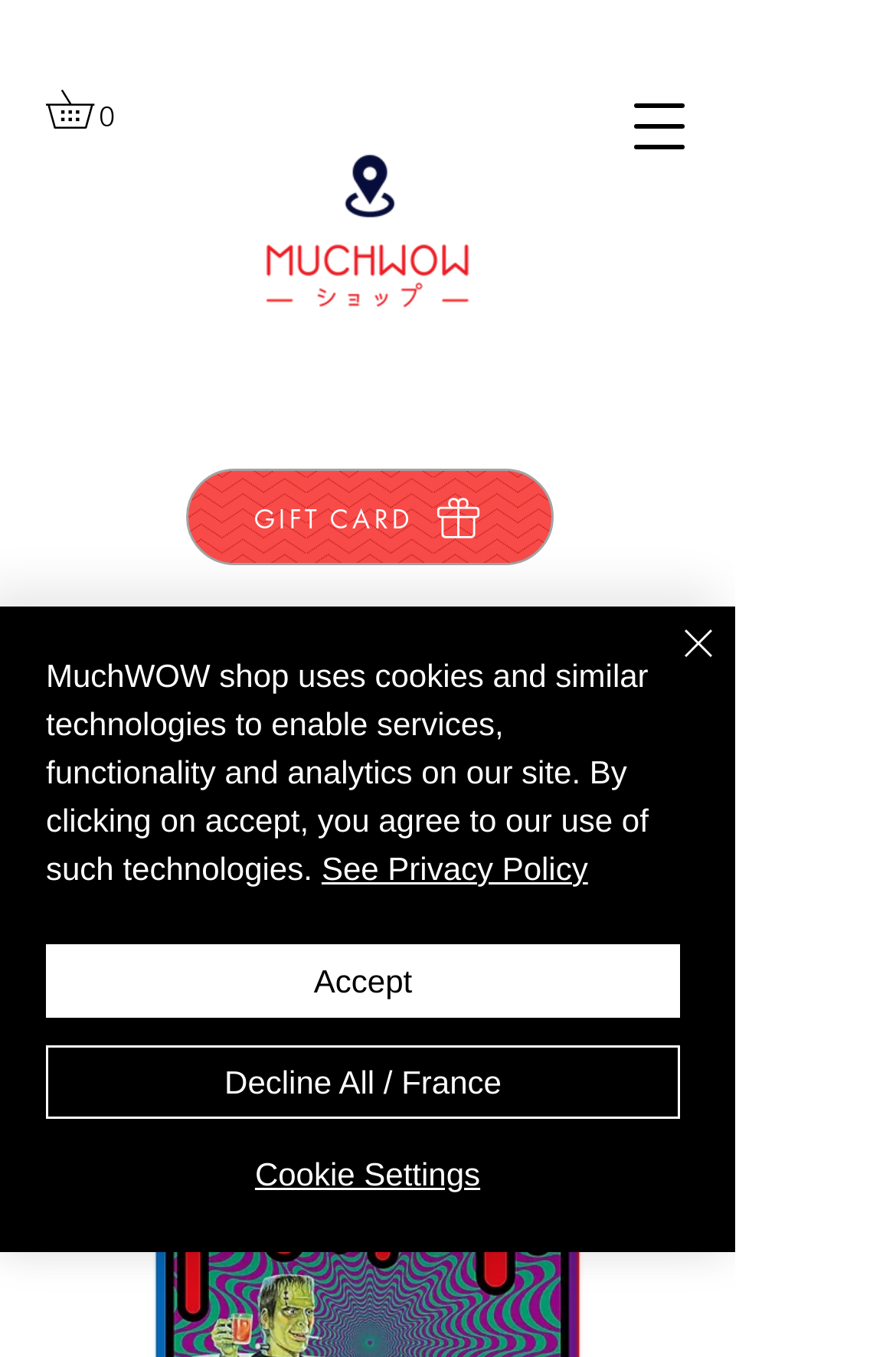Refer to the screenshot and give an in-depth answer to this question: What is the navigation menu for?

I found a button on the top right corner of the webpage that says 'Open navigation menu'. This button is likely to be used to open a menu that allows users to navigate to different sections of the shop, such as product categories or about pages.